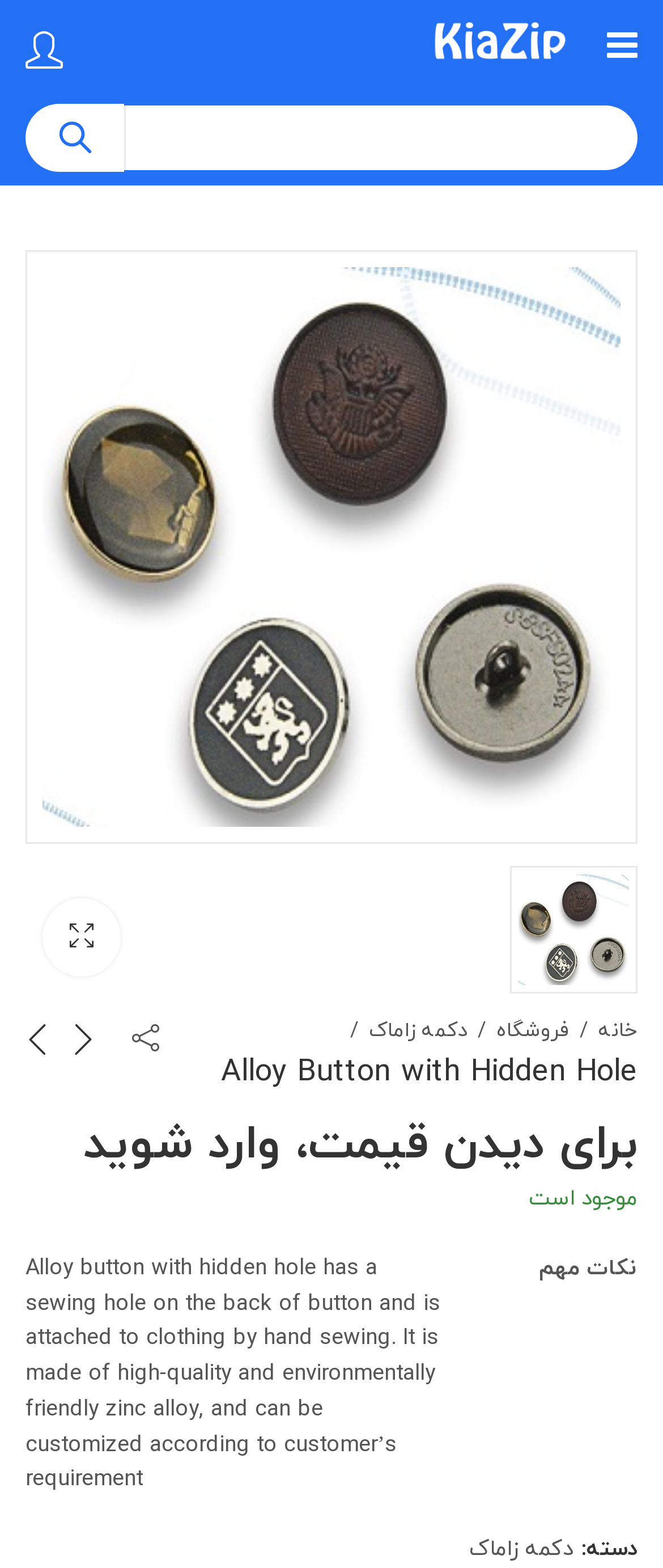Is the product available?
Answer with a single word or short phrase according to what you see in the image.

yes